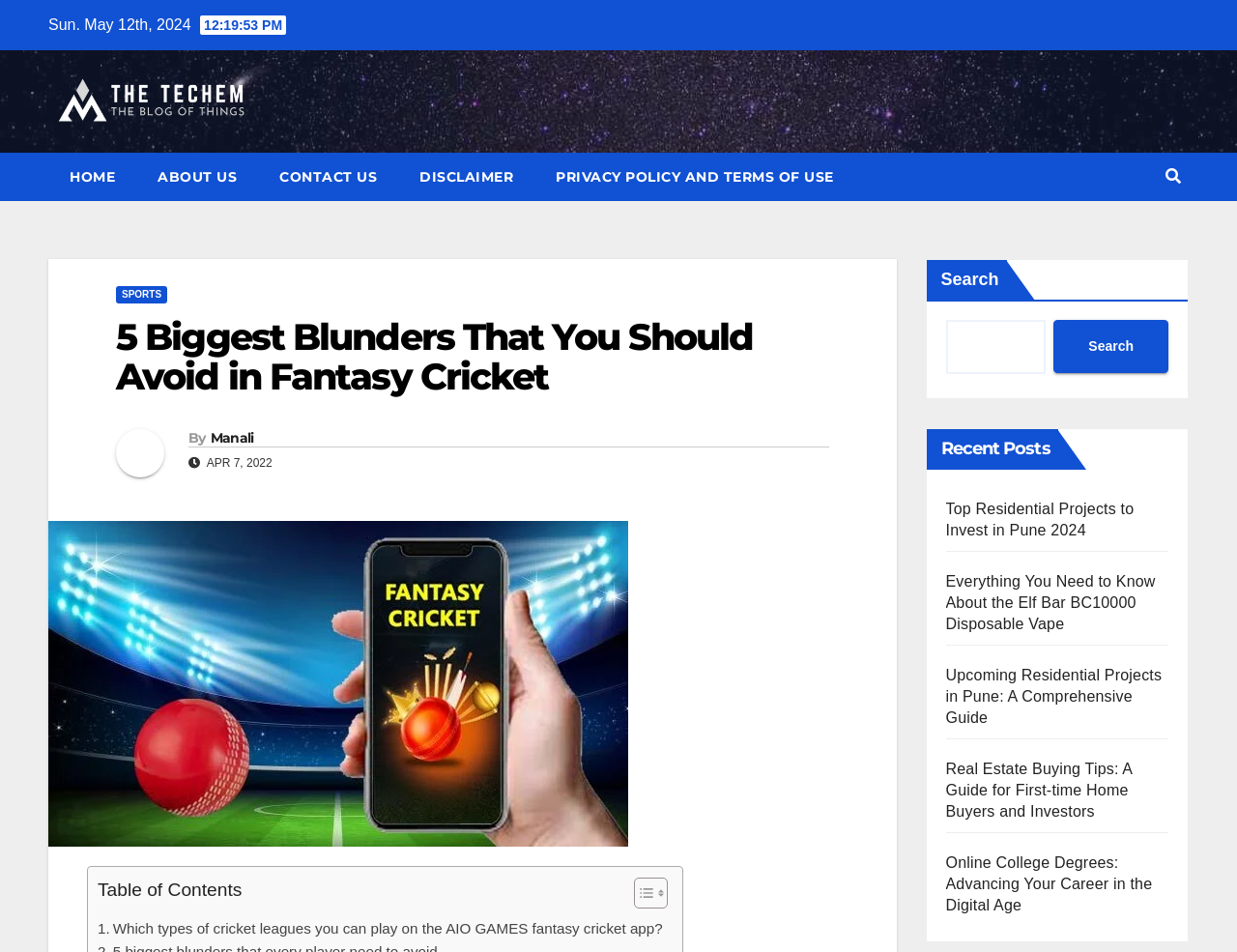Given the description: "Home", determine the bounding box coordinates of the UI element. The coordinates should be formatted as four float numbers between 0 and 1, [left, top, right, bottom].

[0.039, 0.16, 0.11, 0.211]